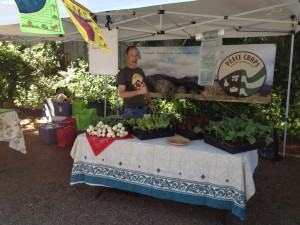What is the vendor standing behind?
Look at the image and provide a detailed response to the question.

The vendor is standing behind a rustic table because the caption explicitly states 'a cheerful vendor stands behind a rustic table adorned with fresh produce'.